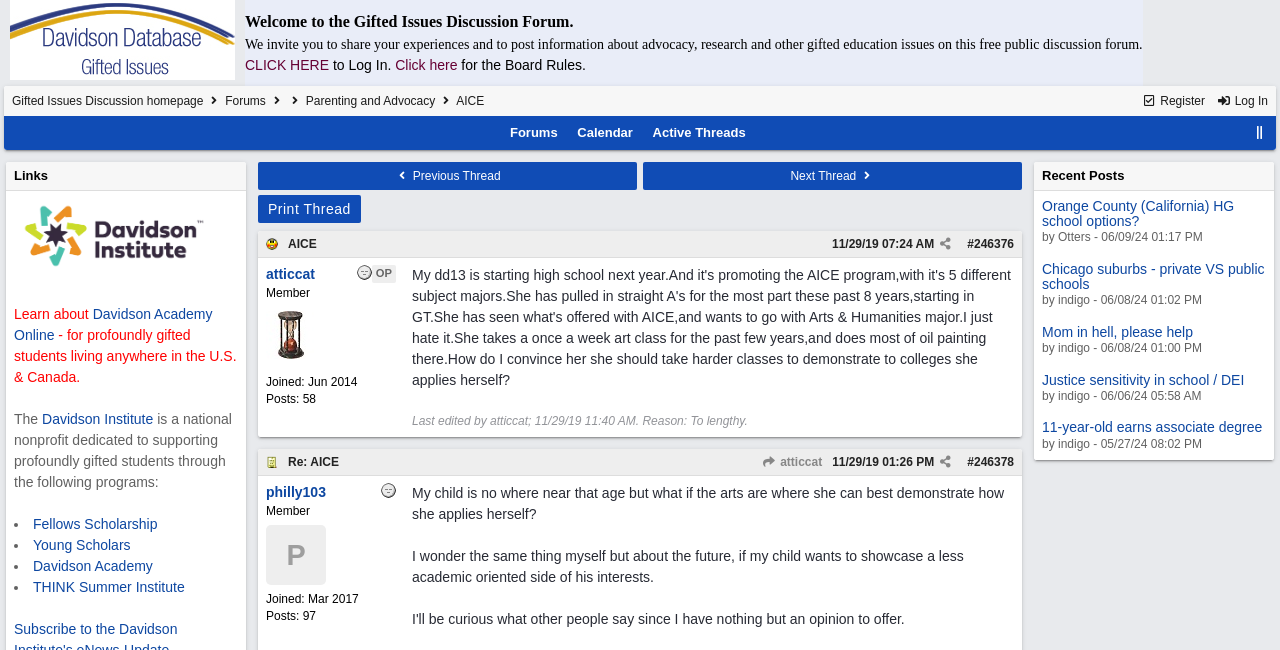Can you pinpoint the bounding box coordinates for the clickable element required for this instruction: "Register for the forum"? The coordinates should be four float numbers between 0 and 1, i.e., [left, top, right, bottom].

[0.892, 0.145, 0.941, 0.166]